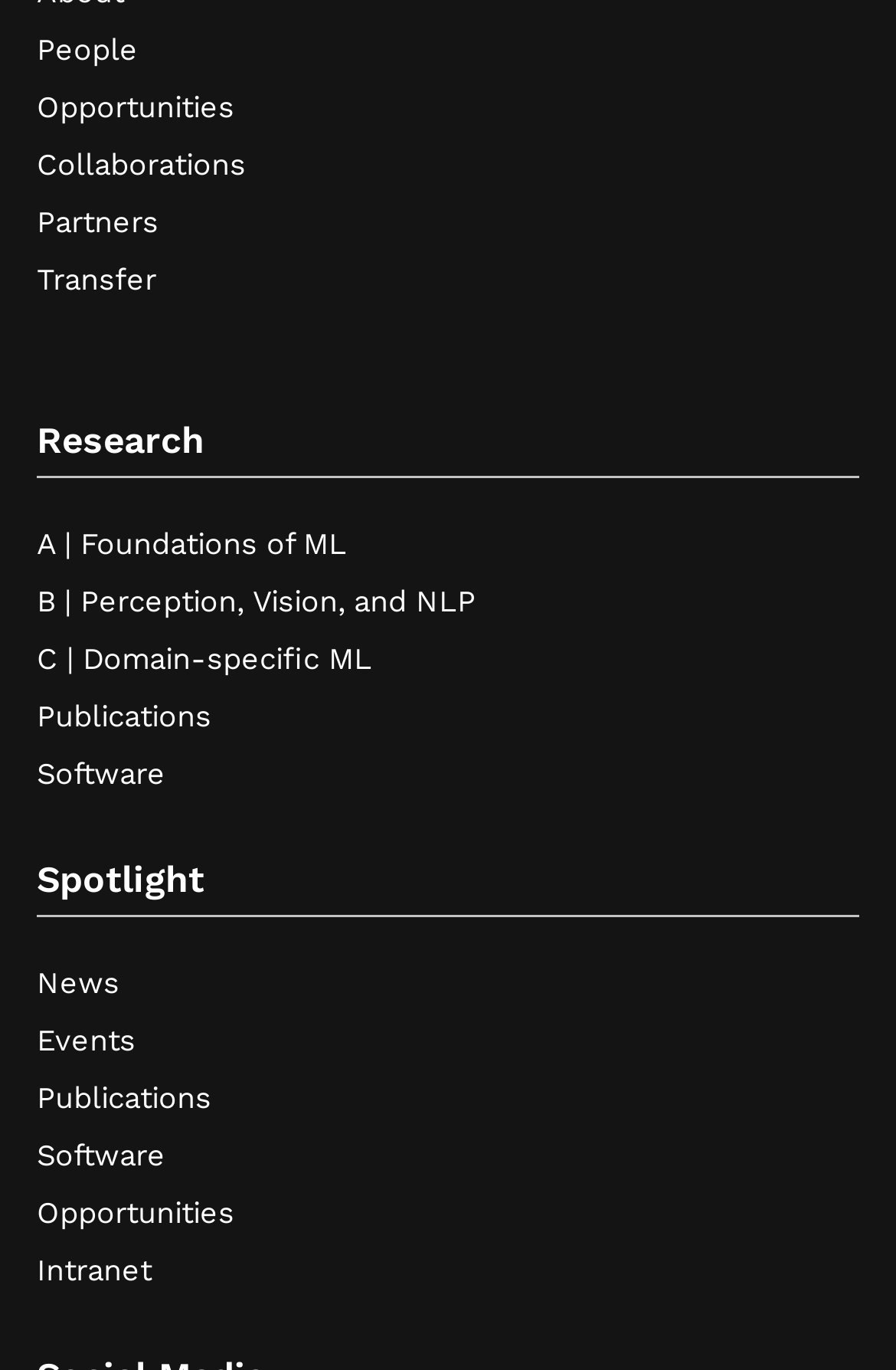What is the last link listed on the webpage? Based on the image, give a response in one word or a short phrase.

Intranet